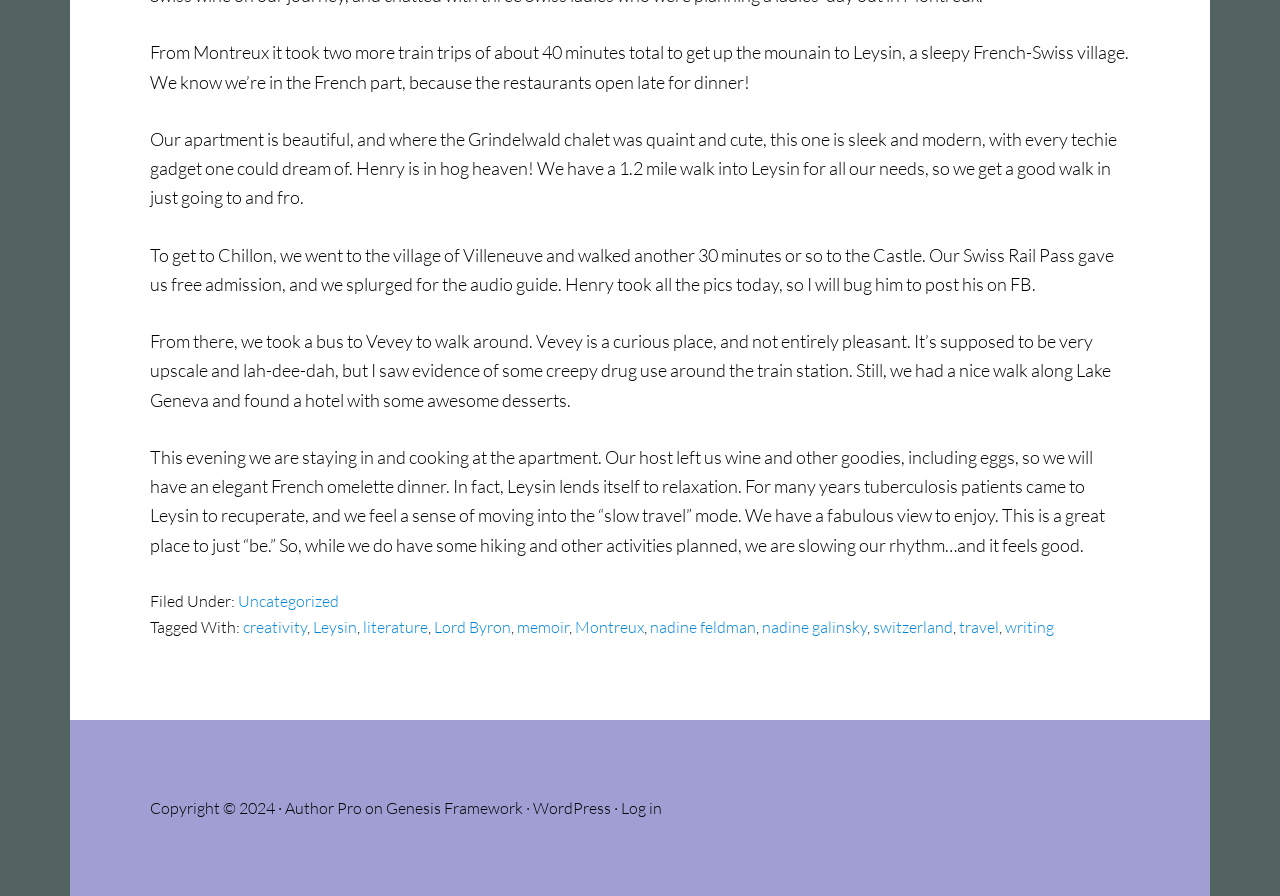What mode of travel are the authors adopting in Leysin?
Use the screenshot to answer the question with a single word or phrase.

Slow travel